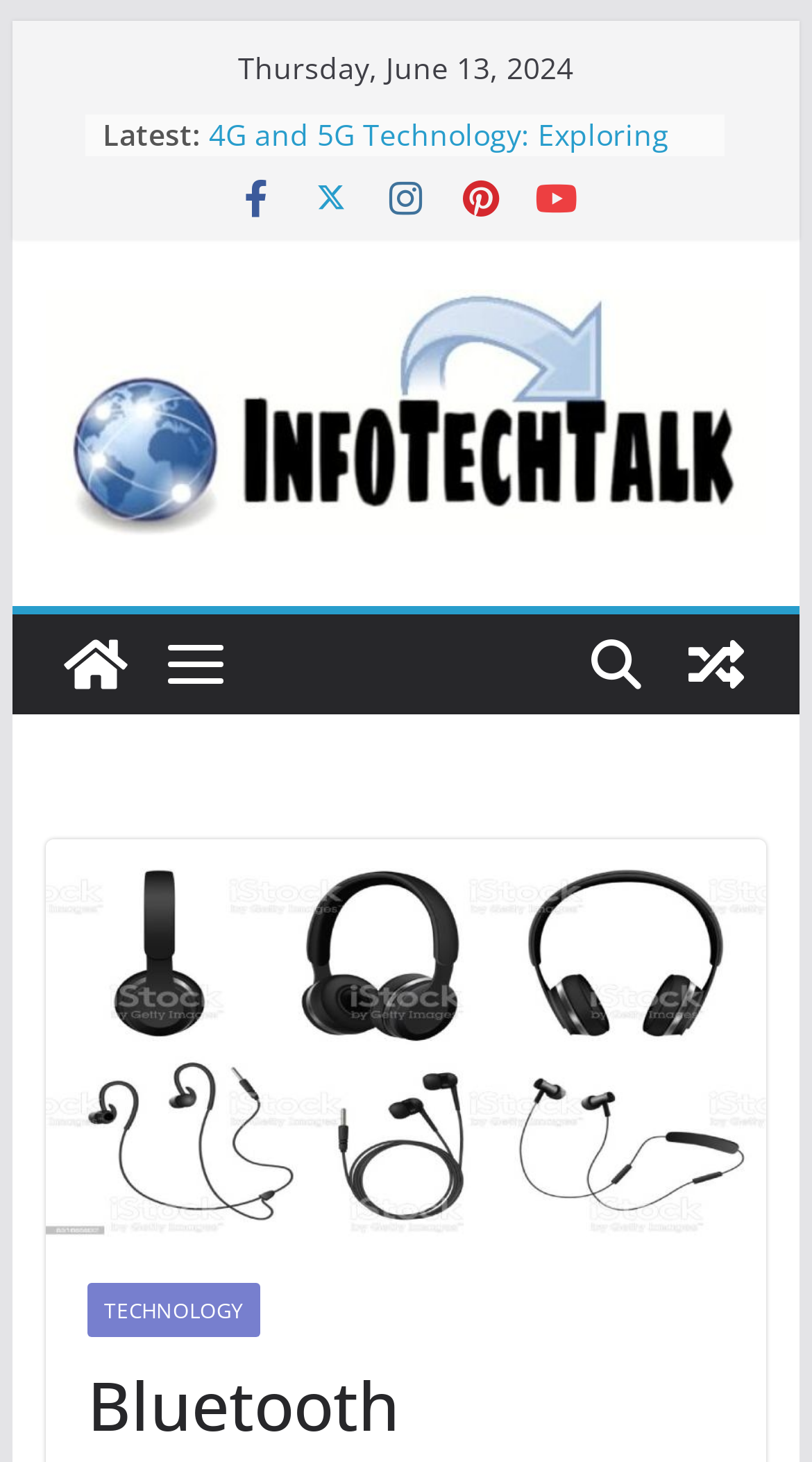How many social media links are there?
Refer to the image and provide a thorough answer to the question.

I counted the number of link elements with icons that are likely to be social media links. There are 5 links with icons '', '', '', '', and ''.